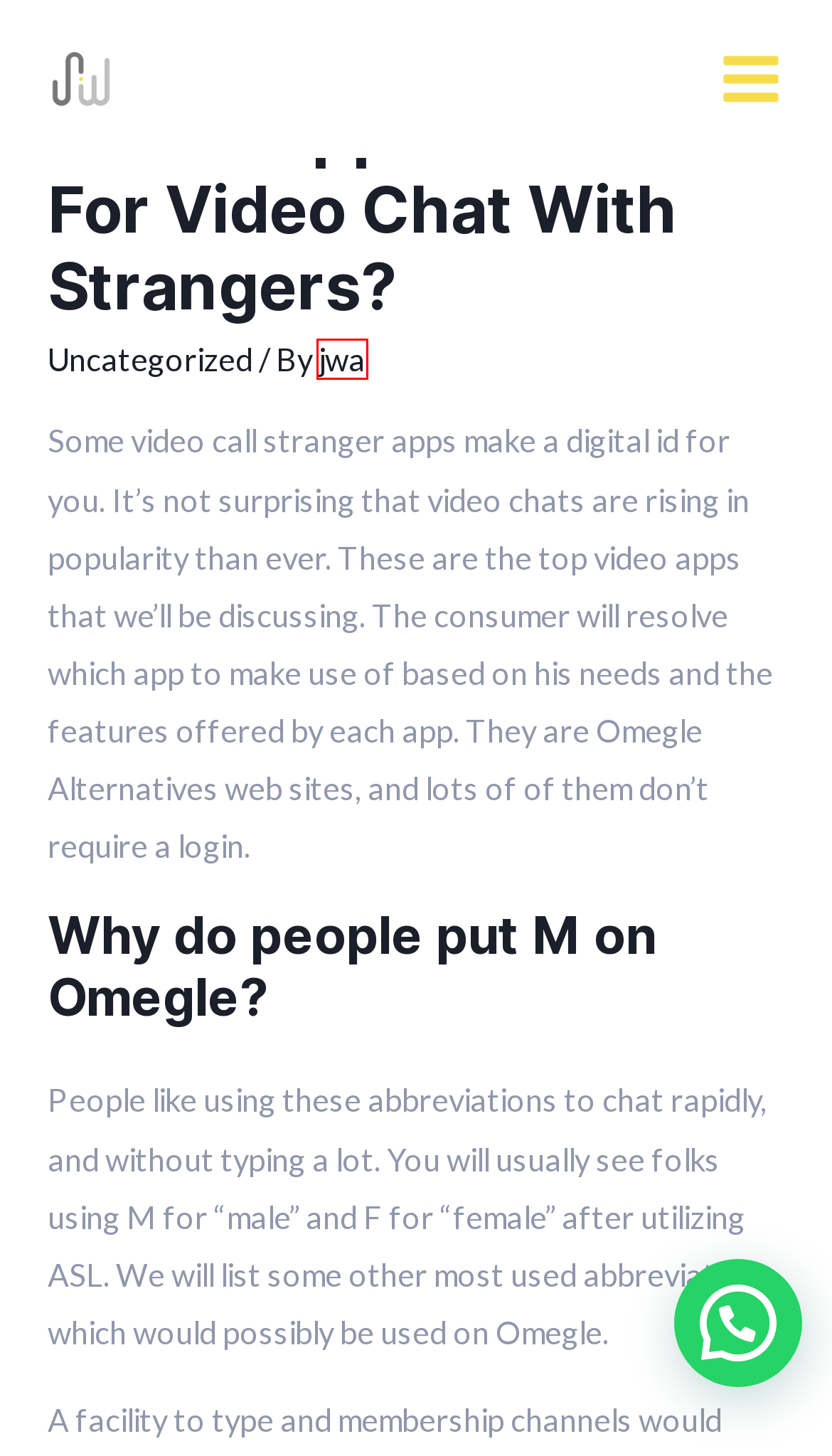Examine the screenshot of a webpage with a red bounding box around an element. Then, select the webpage description that best represents the new page after clicking the highlighted element. Here are the descriptions:
A. Contact – JW Digital Advertising Agency
B. JW Digital Advertising Agency – Making Ads Digital
C. 403 Forbidden
D. jwa – JW Digital Advertising Agency
E. indojabar | The Source Information of West Java Citizens
F. About – JW Digital Advertising Agency
G. Uncategorized – JW Digital Advertising Agency
H. Servicios – JW Digital Advertising Agency

D